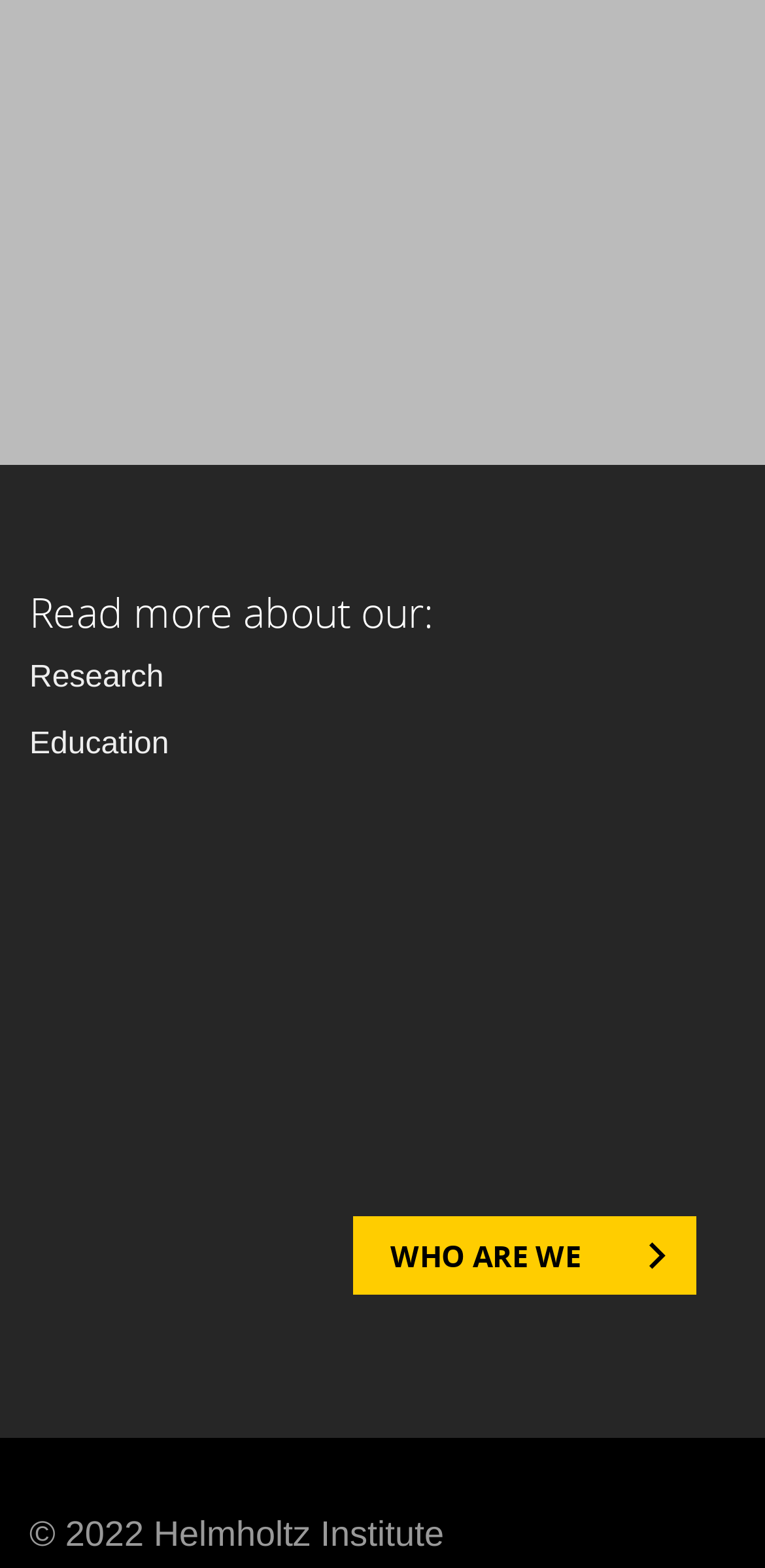How many links are there under 'Read more about our:'?
Give a one-word or short-phrase answer derived from the screenshot.

3